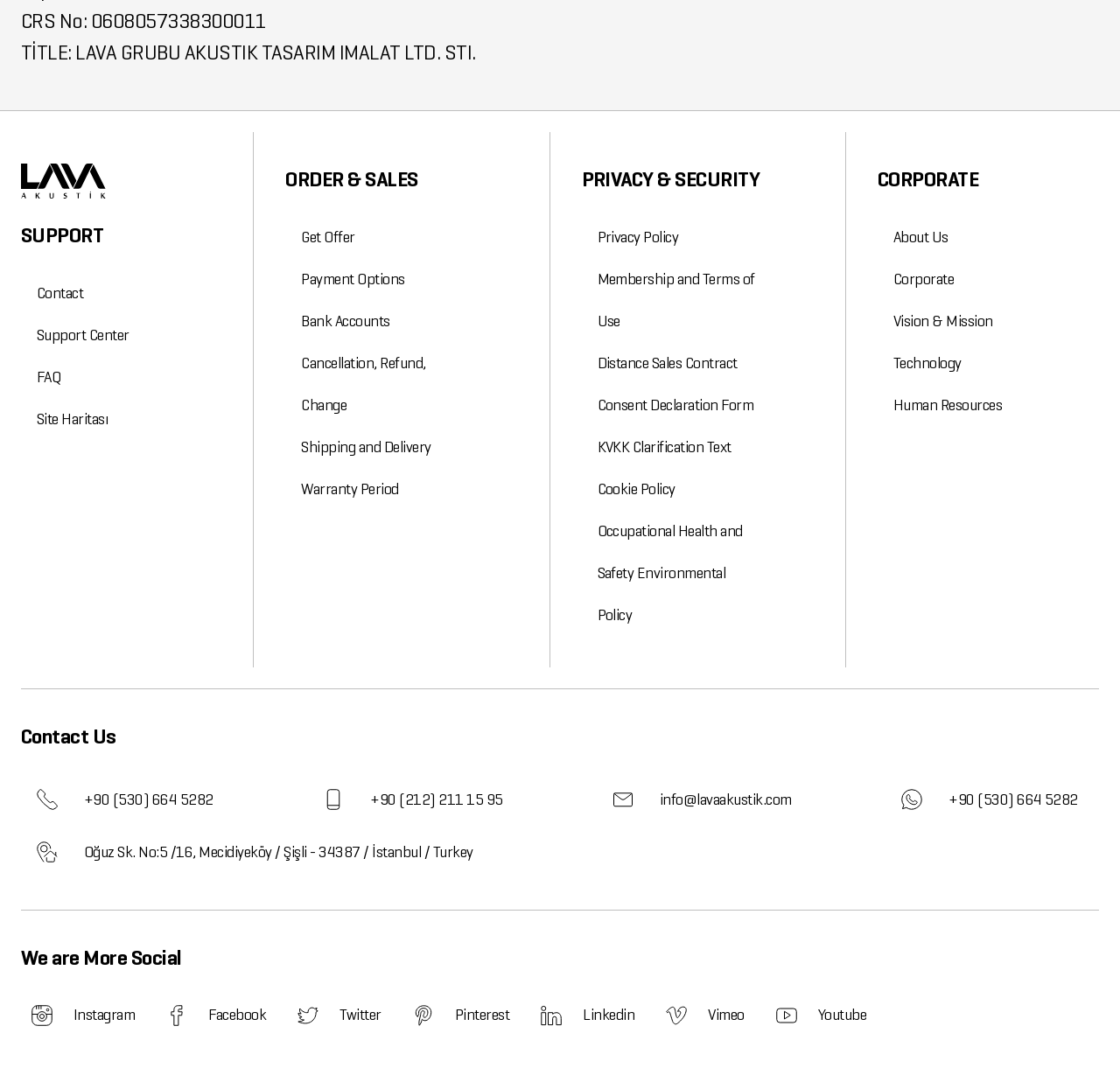Locate the bounding box of the UI element defined by this description: "Membership and Terms of Use". The coordinates should be given as four float numbers between 0 and 1, formatted as [left, top, right, bottom].

[0.533, 0.241, 0.675, 0.32]